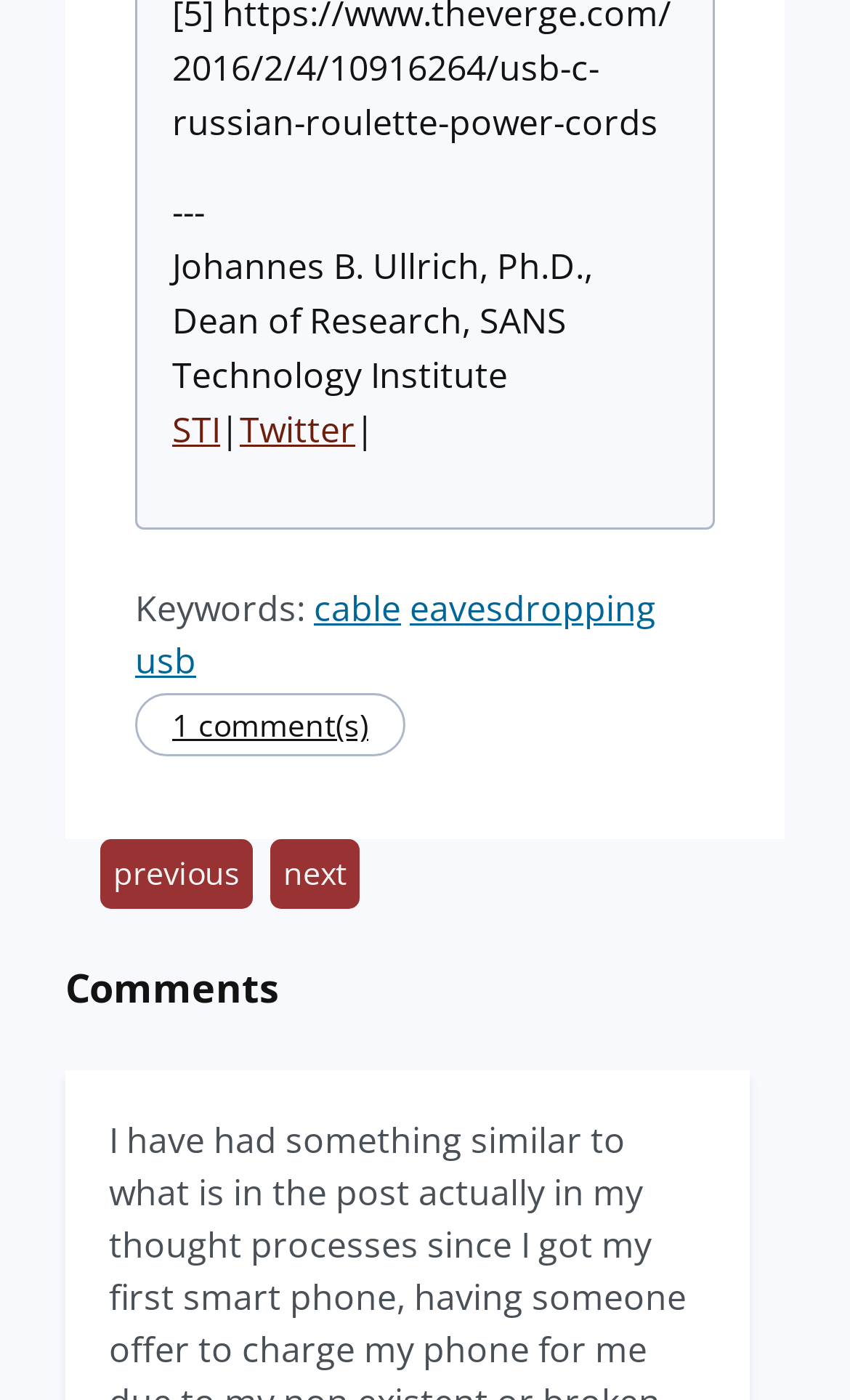How many comments are there on this webpage?
Please respond to the question with a detailed and thorough explanation.

The webpage contains a link element with the description '1 comment(s)', which indicates that there is one comment on this webpage.